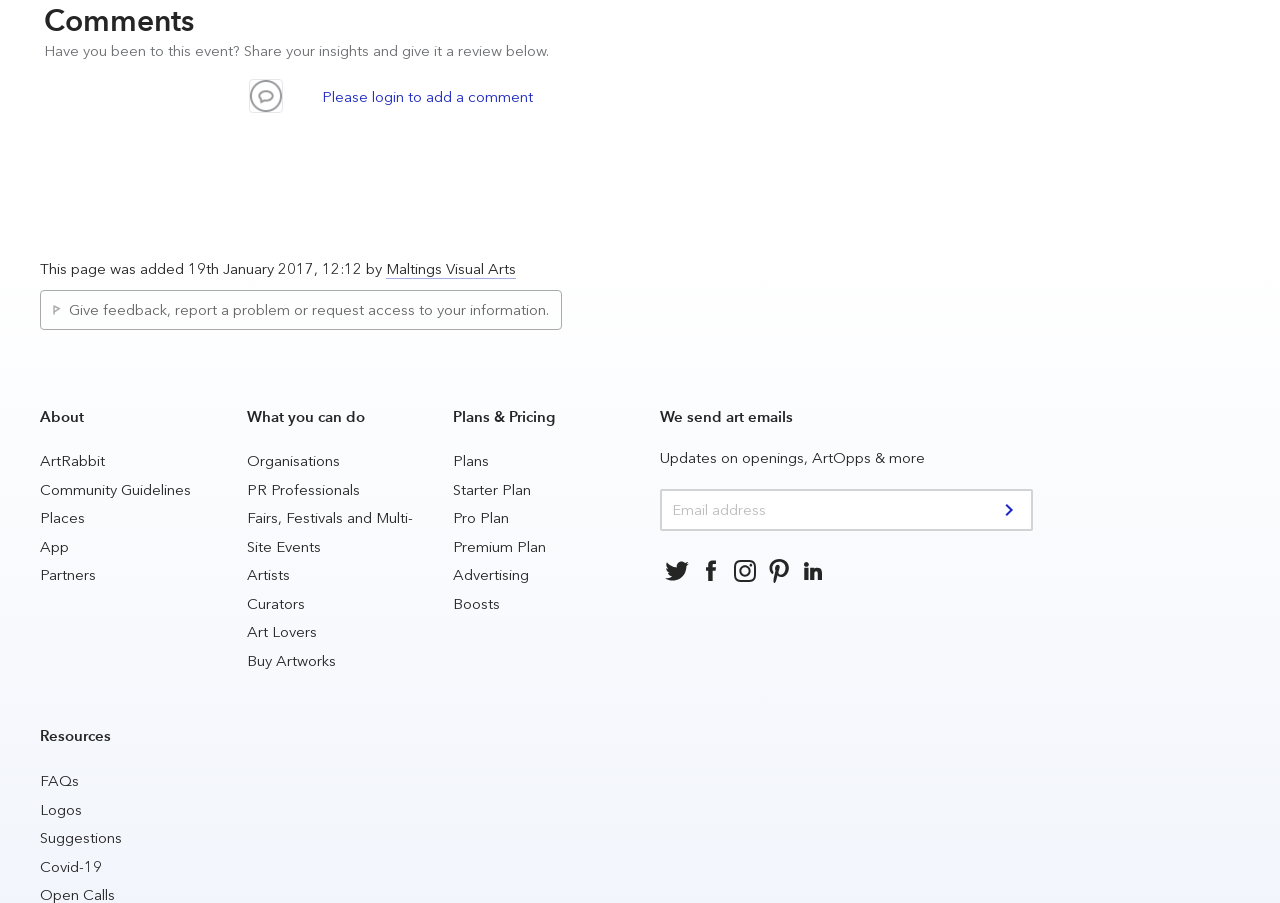What type of event is this webpage about?
Please respond to the question thoroughly and include all relevant details.

The webpage has links to 'ArtRabbit', 'Artists', 'Curators', and 'Art Lovers' which suggests that the event is related to art. Additionally, the link 'Maltings Visual Arts' also supports this conclusion.